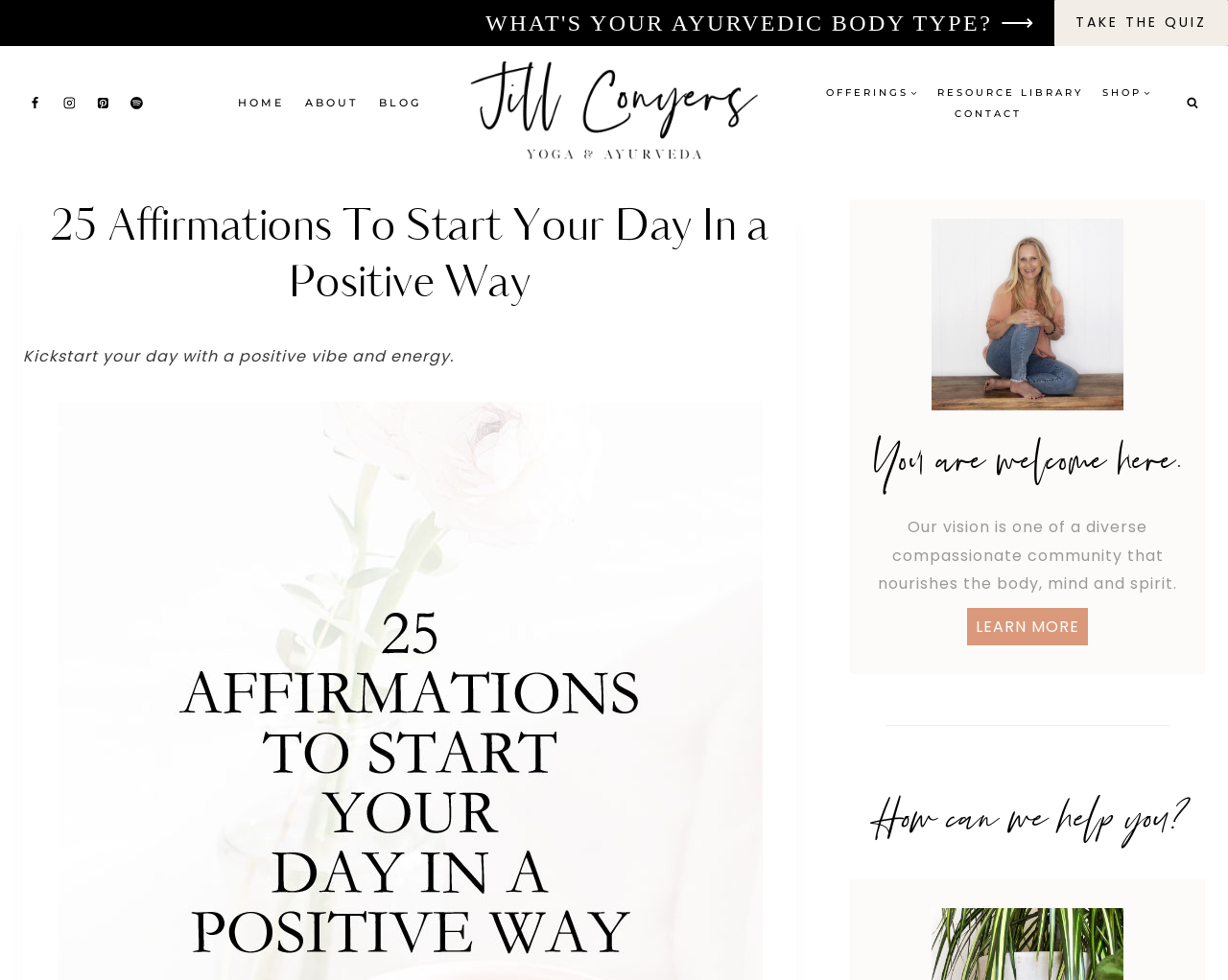Please specify the bounding box coordinates of the clickable region necessary for completing the following instruction: "Visit Facebook page". The coordinates must consist of four float numbers between 0 and 1, i.e., [left, top, right, bottom].

[0.019, 0.093, 0.039, 0.118]